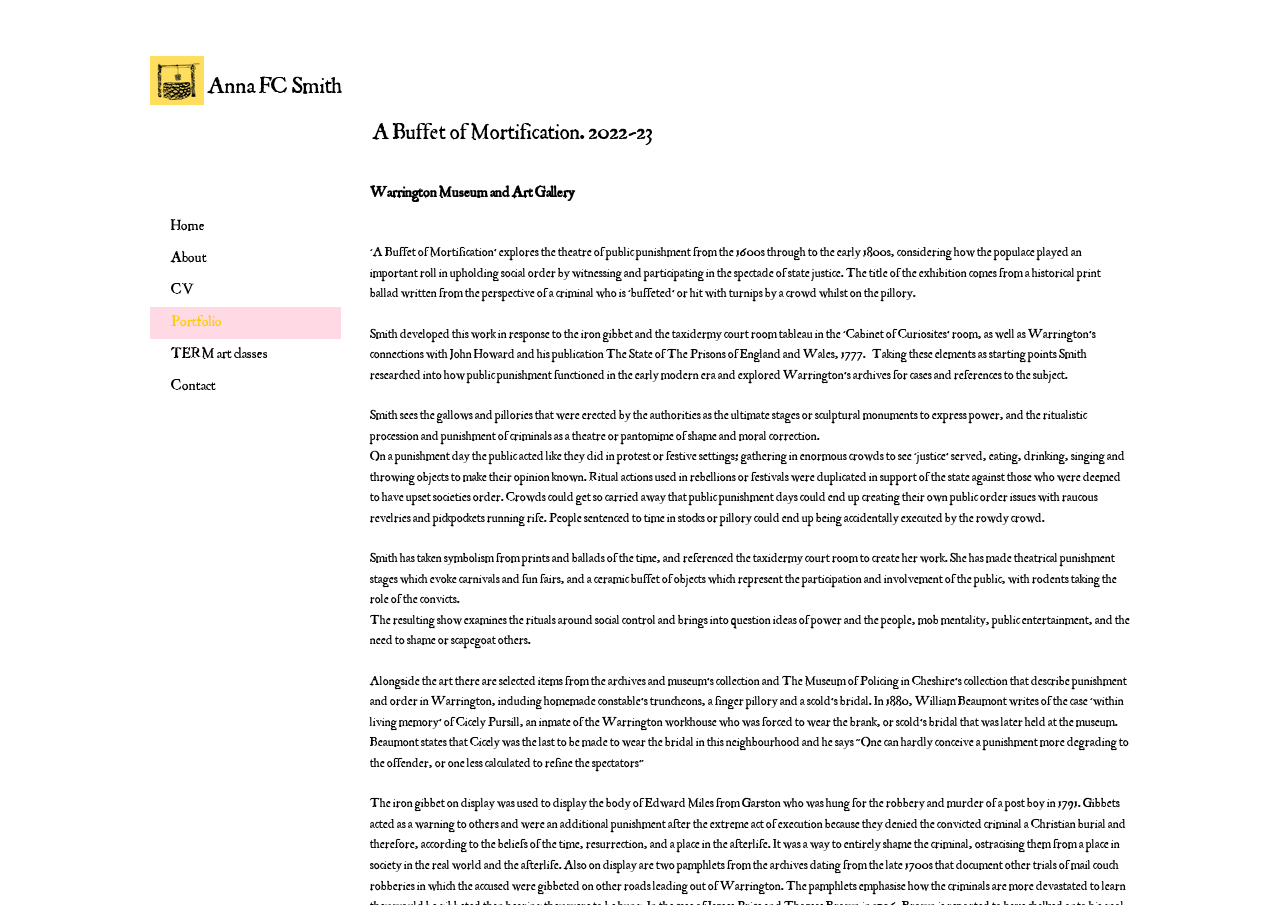Use a single word or phrase to answer the question:
What is the theme of the exhibition 'A Buffet of Mortification'?

Public punishment